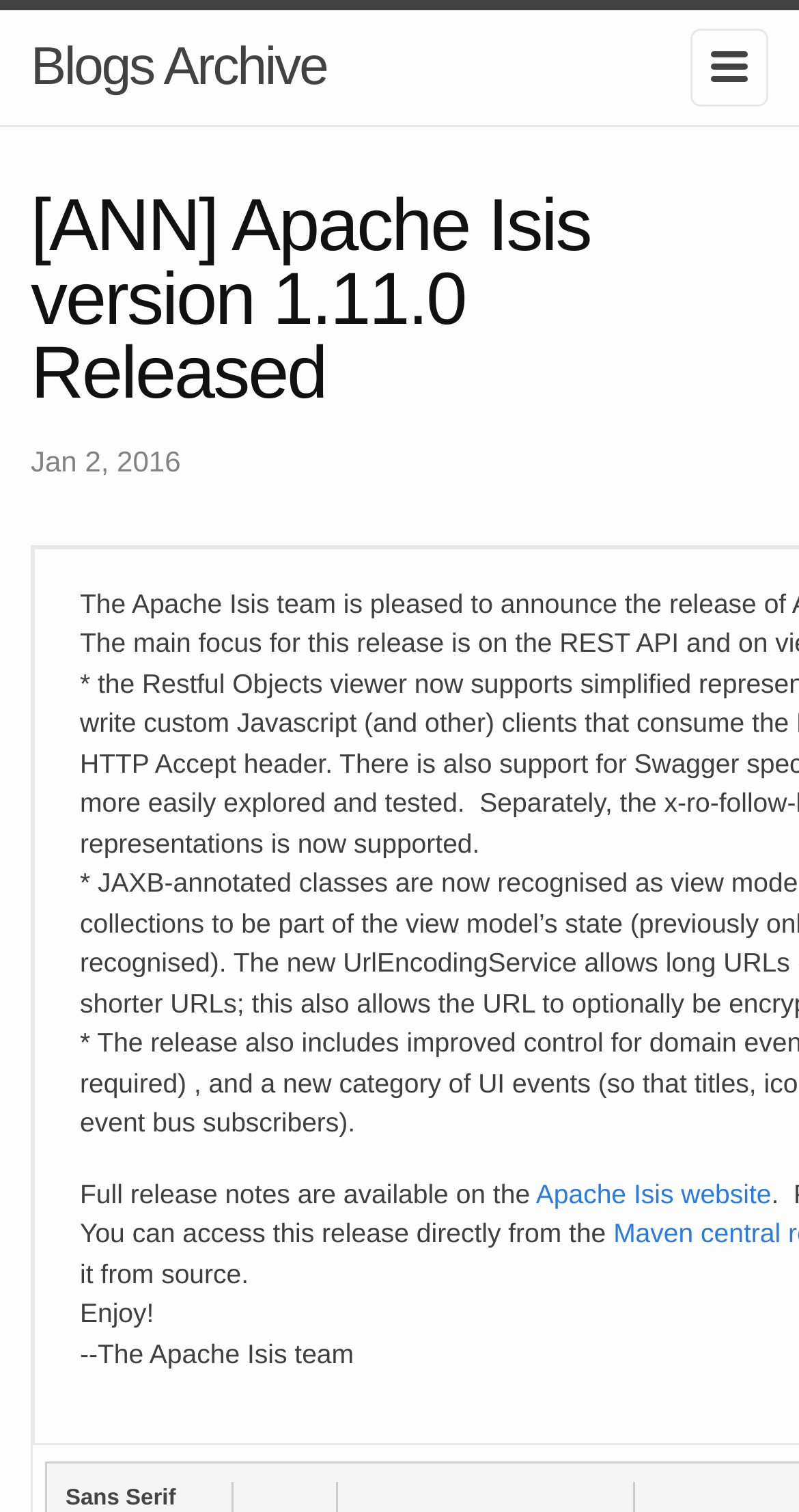Use a single word or phrase to answer the question:
Who announced the release?

The Apache Isis team